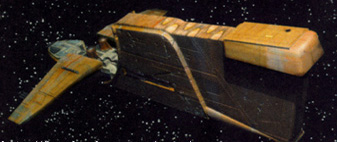Where is the power core and engine system located? Analyze the screenshot and reply with just one word or a short phrase.

Rear of the ship